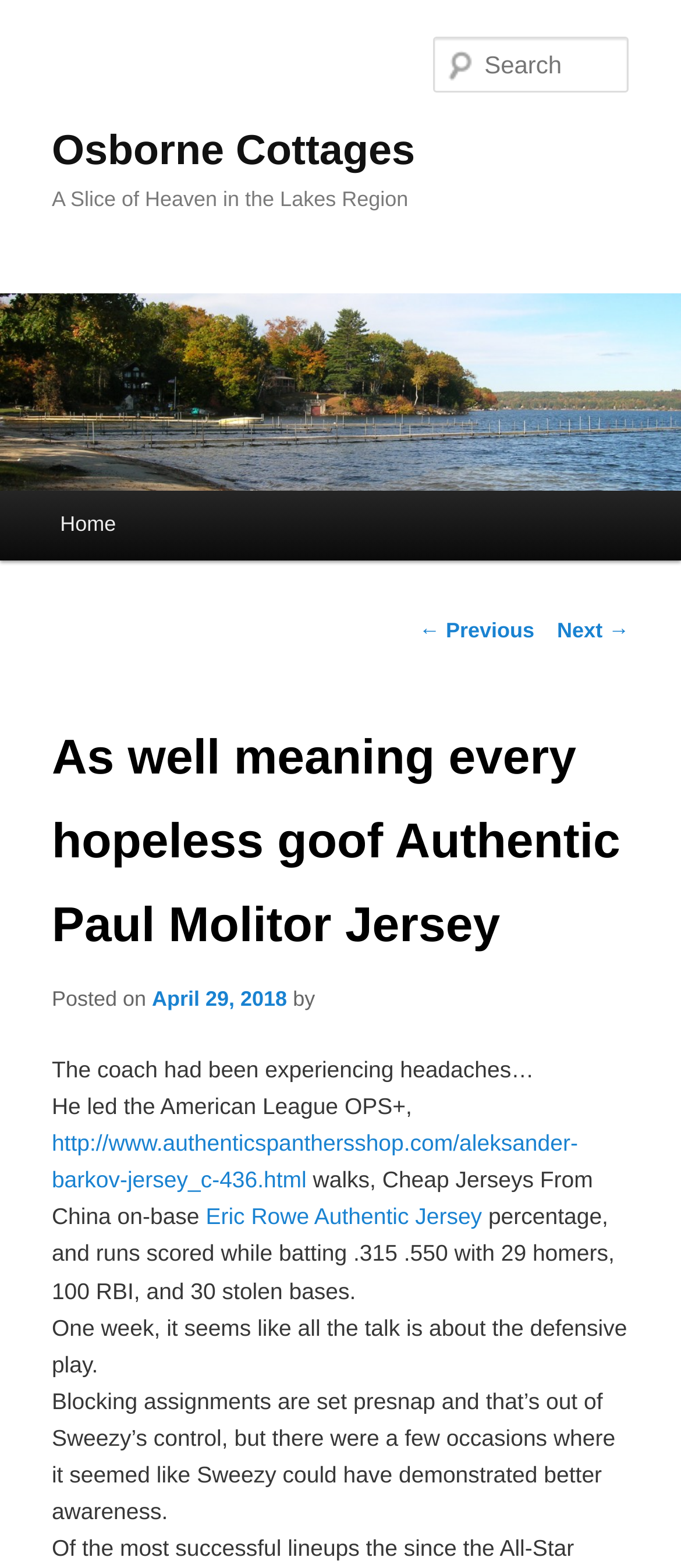Find the bounding box coordinates of the clickable element required to execute the following instruction: "Sign up for the newsletter". Provide the coordinates as four float numbers between 0 and 1, i.e., [left, top, right, bottom].

None